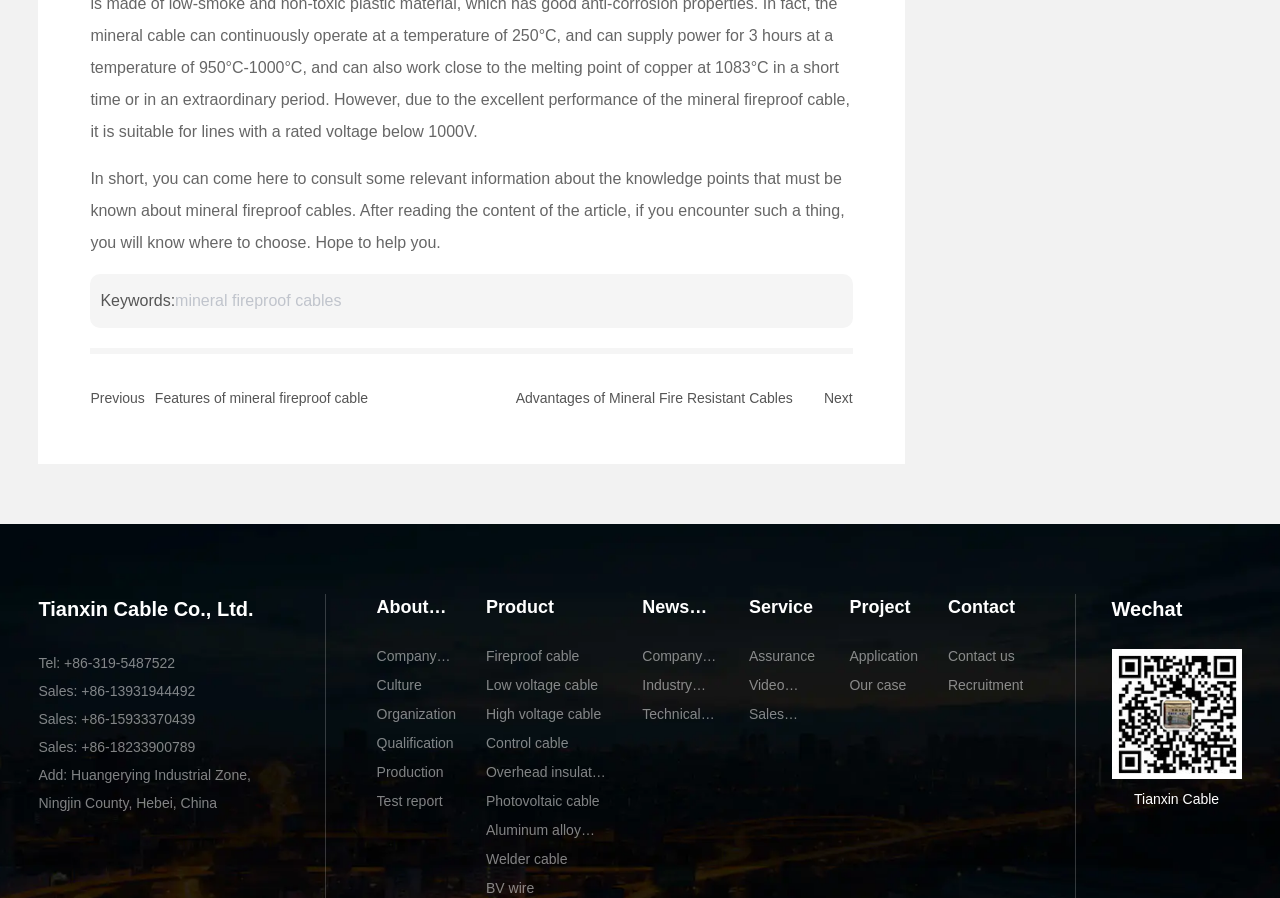Determine the bounding box coordinates of the section to be clicked to follow the instruction: "Call the phone number +86-319-5487522". The coordinates should be given as four float numbers between 0 and 1, formatted as [left, top, right, bottom].

[0.05, 0.729, 0.137, 0.747]